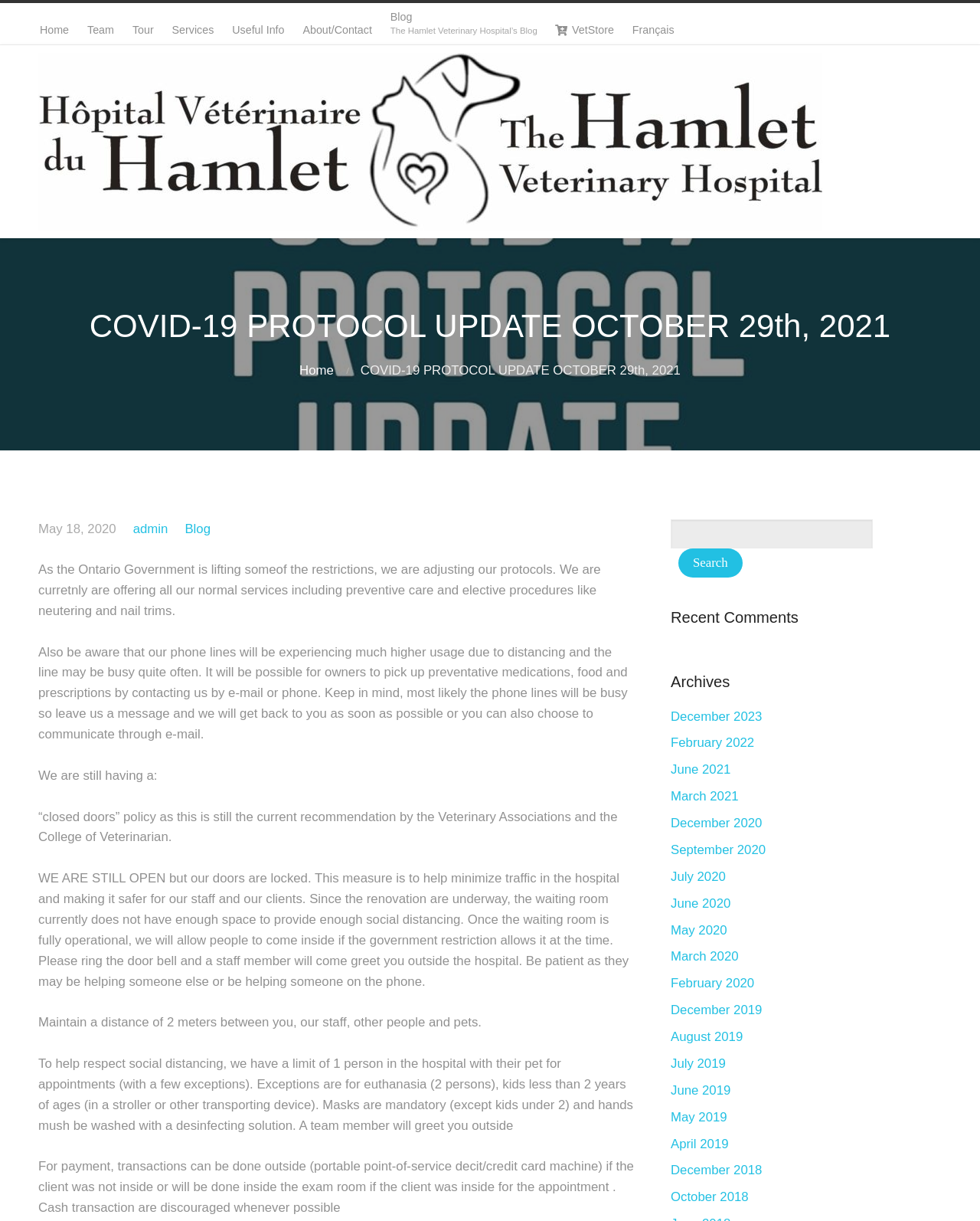Provide a thorough summary of the webpage.

The webpage is about the COVID-19 protocol update from The Hamlet Veterinary Hospital. At the top, there is a navigation menu with 9 links: Home, Team, Tour, Services, Useful Info, About/Contact, Blog, VetStore, and Français. Below the navigation menu, there is a large heading that reads "COVID-19 PROTOCOL UPDATE OCTOBER 29th, 2021". 

To the right of the heading, there is a logo of The Hamlet Veterinary Hospital, which is an image. Below the heading, there is a paragraph of text that explains the hospital's current protocols, including the availability of normal services, preventive care, and elective procedures. 

The text continues to explain the hospital's "closed doors" policy, which is still in place to minimize traffic and ensure social distancing. It also provides instructions for clients, such as ringing the doorbell and maintaining a distance of 2 meters from staff and other people. 

On the right side of the page, there is a search bar with a textbox and a "Search" button. Below the search bar, there are links to recent comments, archives, and monthly blog posts from 2018 to 2023.